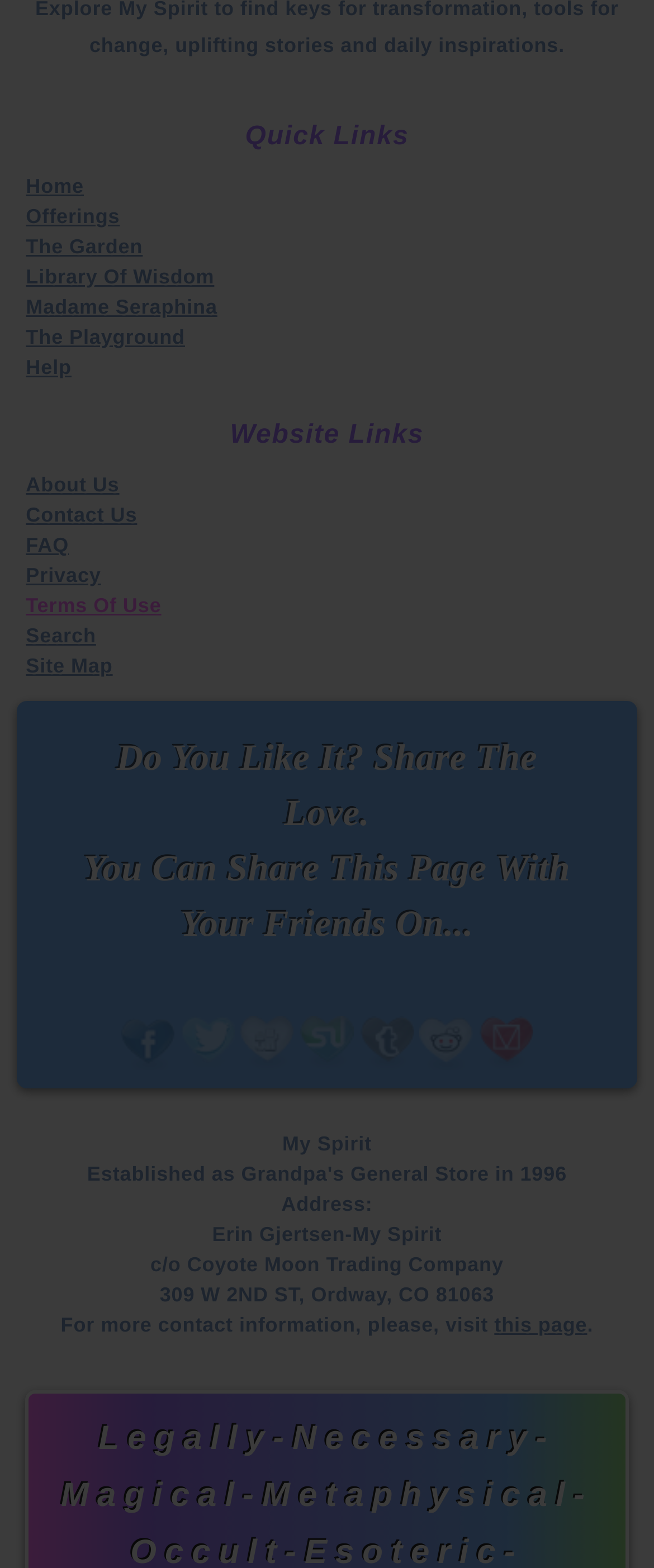Identify the bounding box coordinates of the part that should be clicked to carry out this instruction: "Visit The Garden".

[0.04, 0.15, 0.218, 0.165]